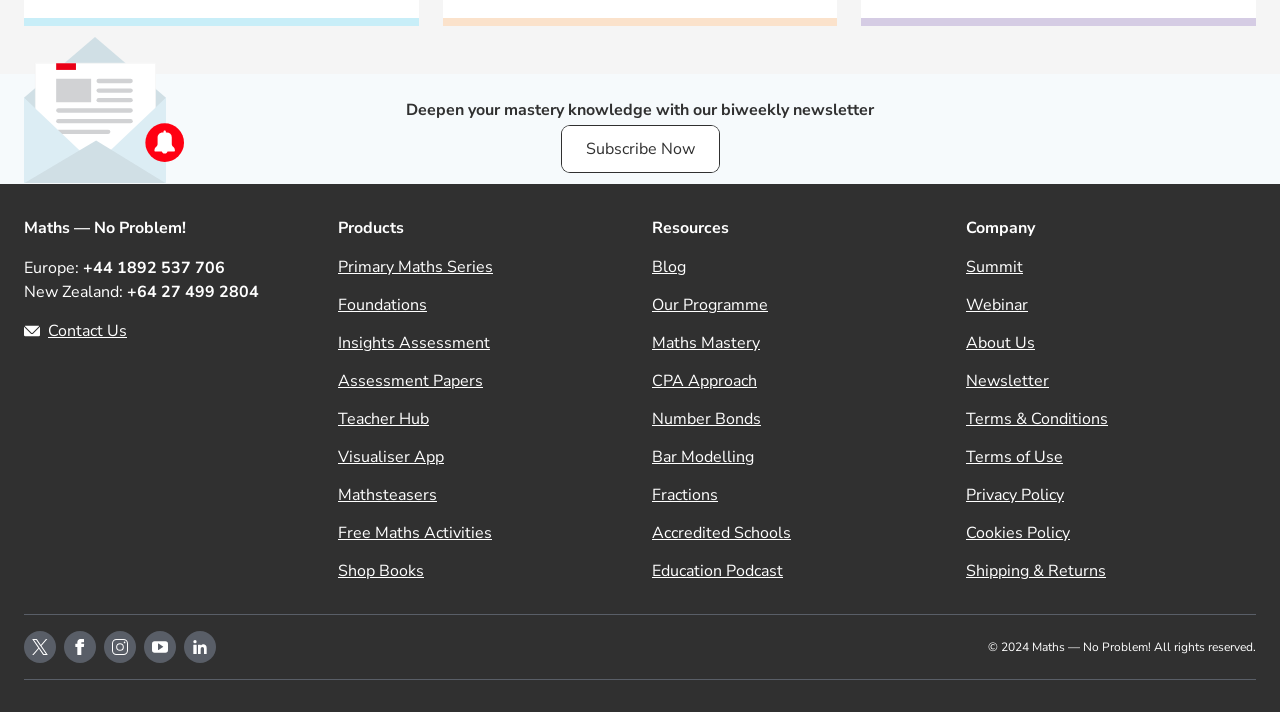Determine the bounding box coordinates of the element that should be clicked to execute the following command: "Subscribe to the newsletter".

[0.439, 0.177, 0.561, 0.242]